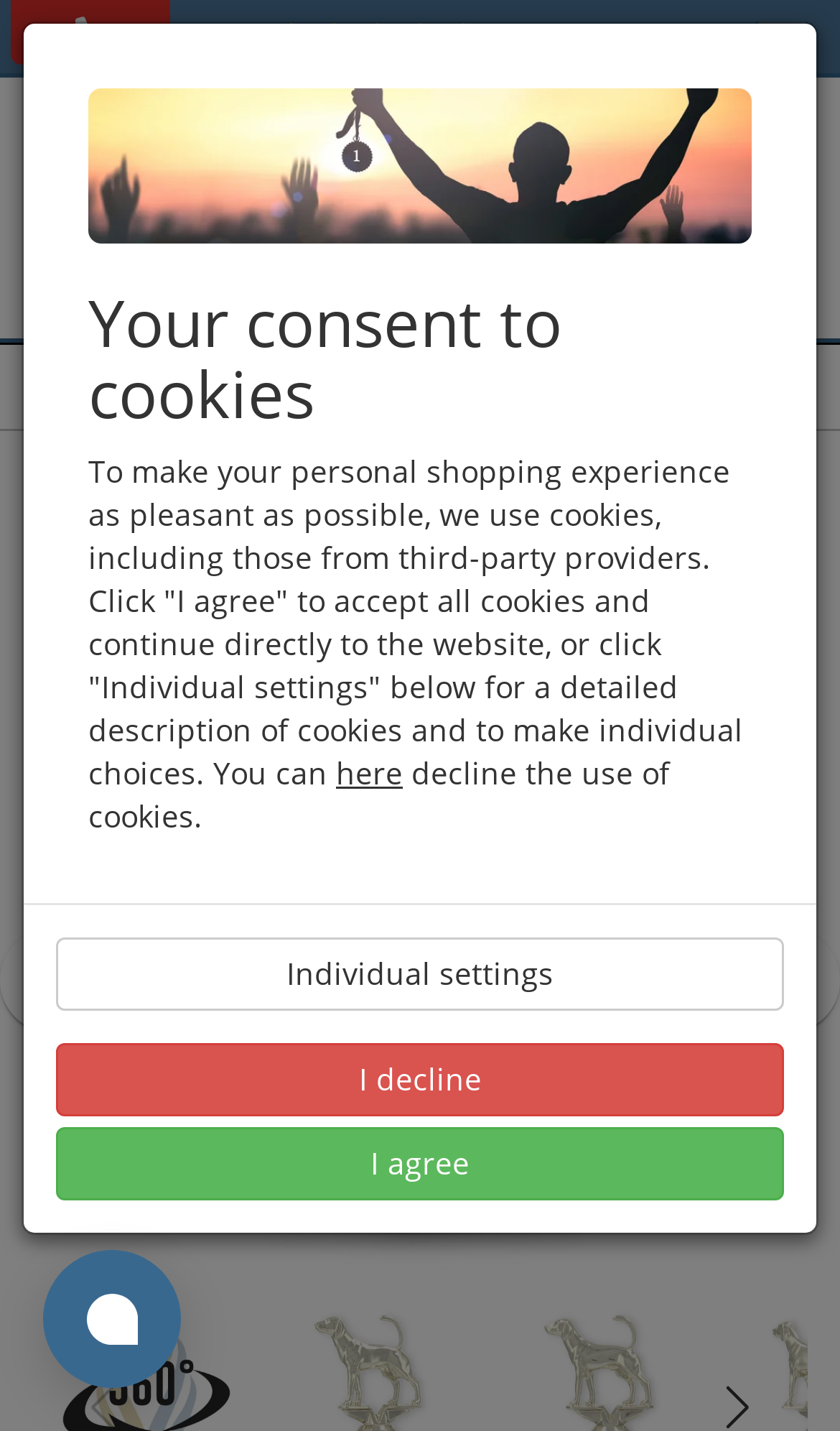Determine the bounding box for the UI element that matches this description: "back".

[0.038, 0.339, 0.962, 0.384]